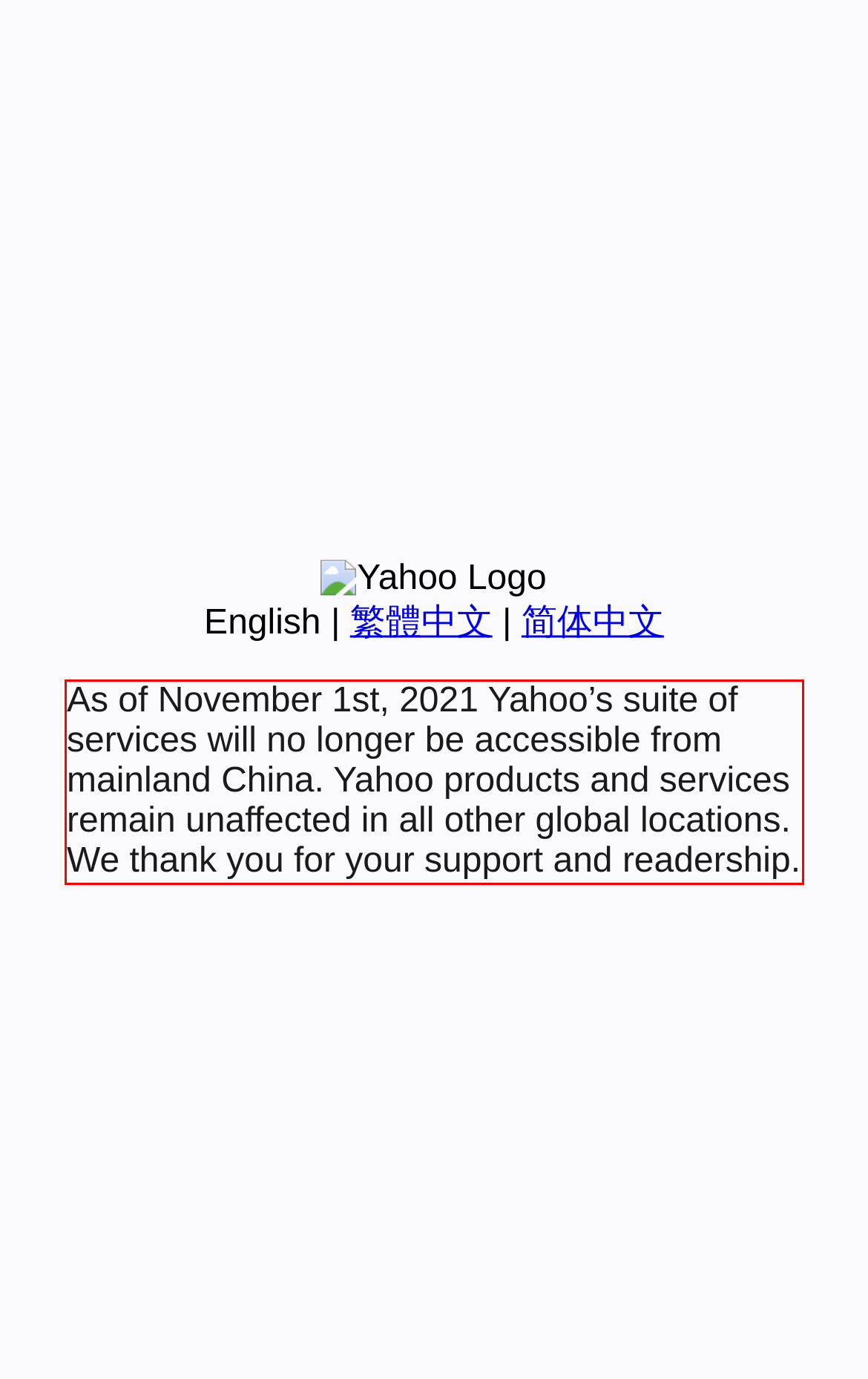Please perform OCR on the text content within the red bounding box that is highlighted in the provided webpage screenshot.

As of November 1st, 2021 Yahoo’s suite of services will no longer be accessible from mainland China. Yahoo products and services remain unaffected in all other global locations. We thank you for your support and readership.